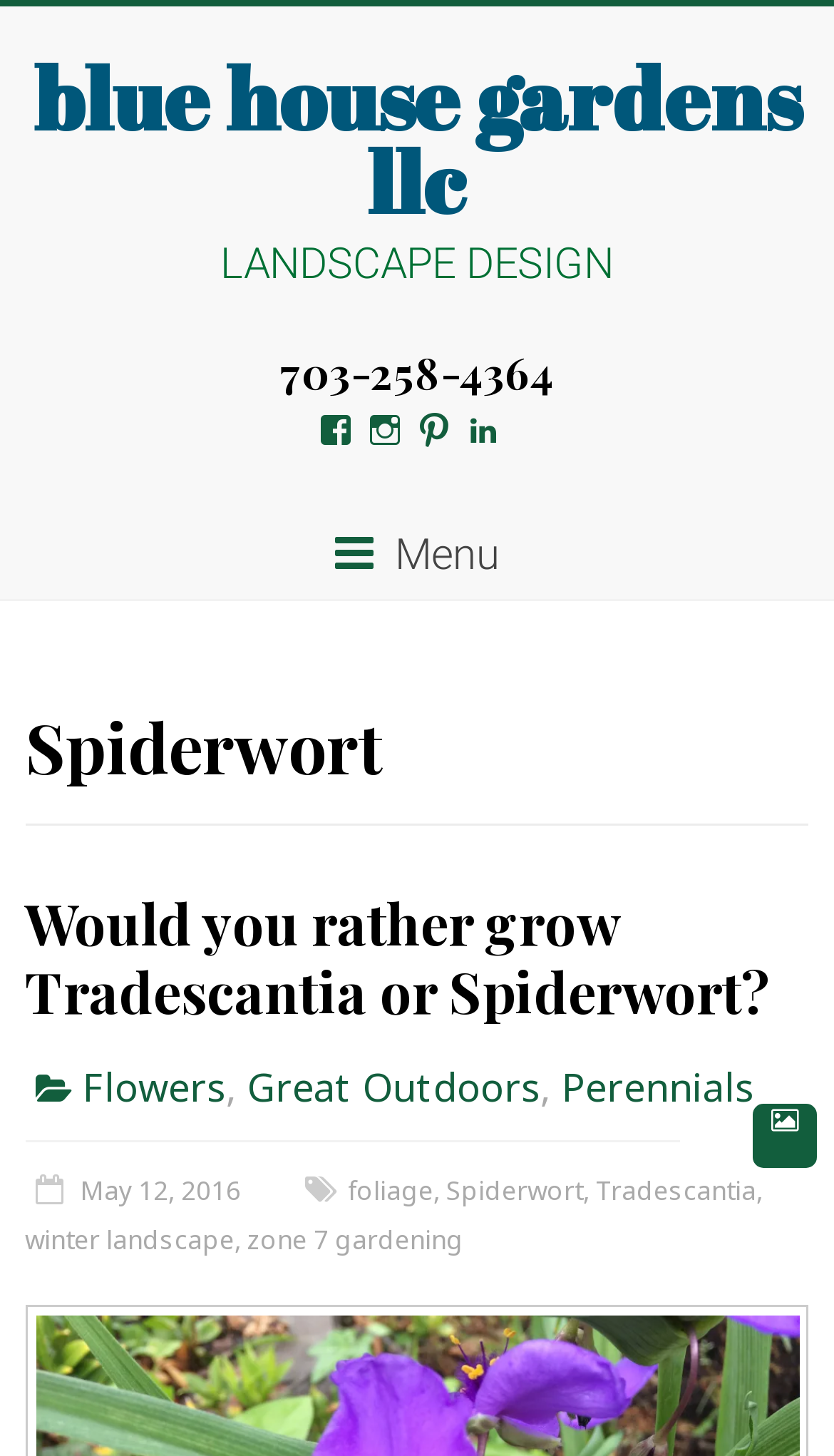Find and indicate the bounding box coordinates of the region you should select to follow the given instruction: "View the 'Flowers' category".

[0.099, 0.729, 0.271, 0.764]